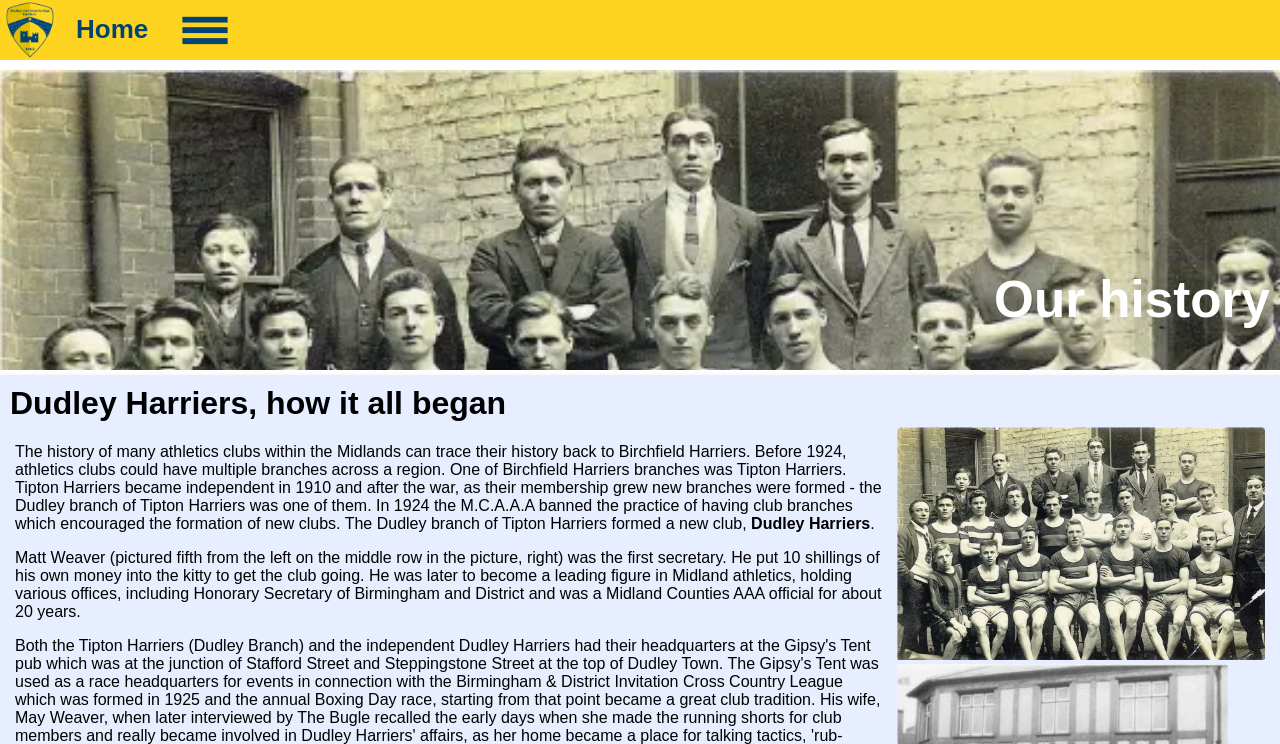Provide the bounding box coordinates for the UI element that is described by this text: "BBQ Life". The coordinates should be in the form of four float numbers between 0 and 1: [left, top, right, bottom].

None